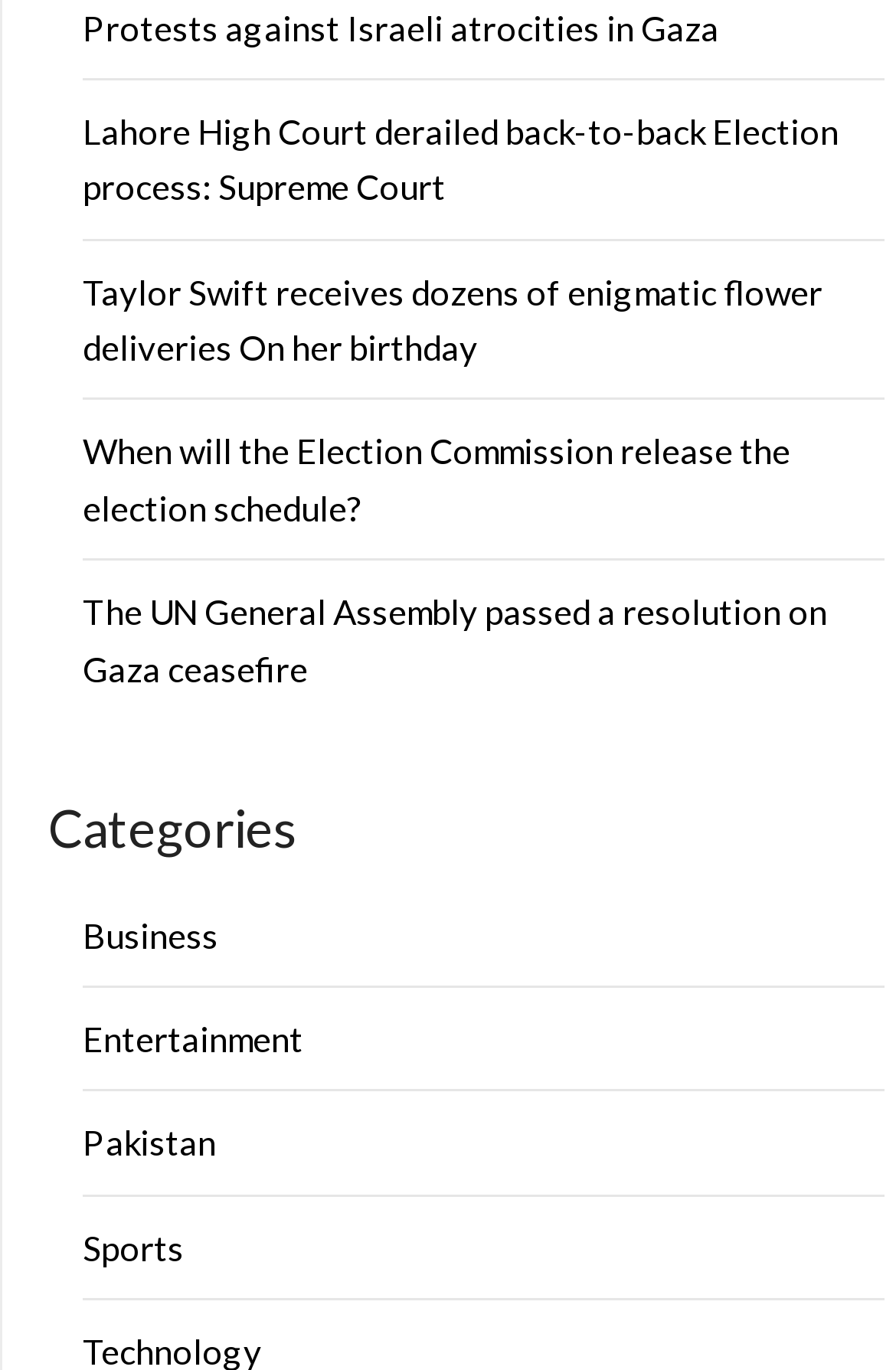Answer the question briefly using a single word or phrase: 
What is the position of the 'Pakistan' link?

Third